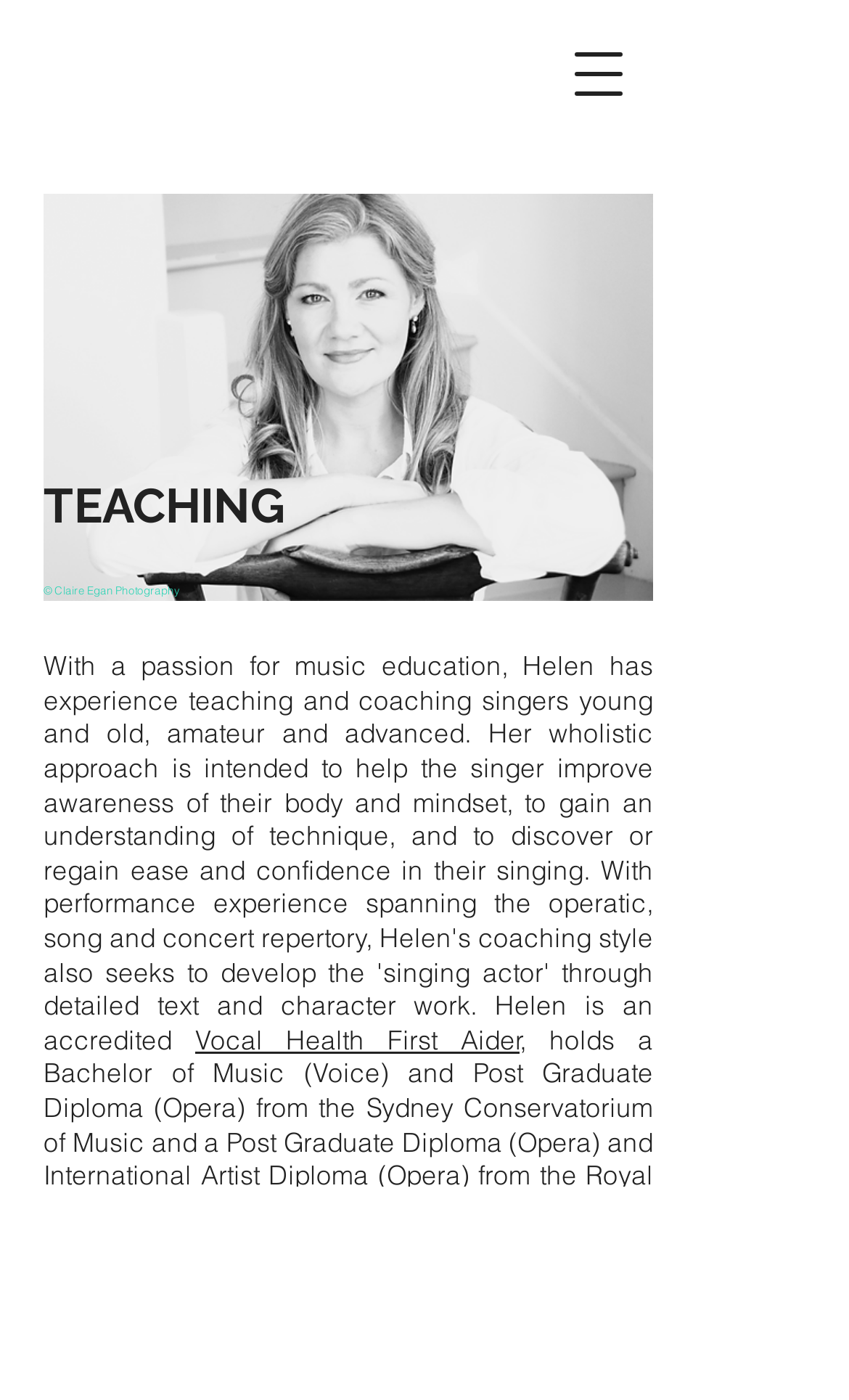What is the name of the course Helen is a First Aider for?
Give a detailed explanation using the information visible in the image.

The webpage mentions that Helen is a Vocal Health First Aider, which is a course or certification she holds, as mentioned in the link on the webpage.